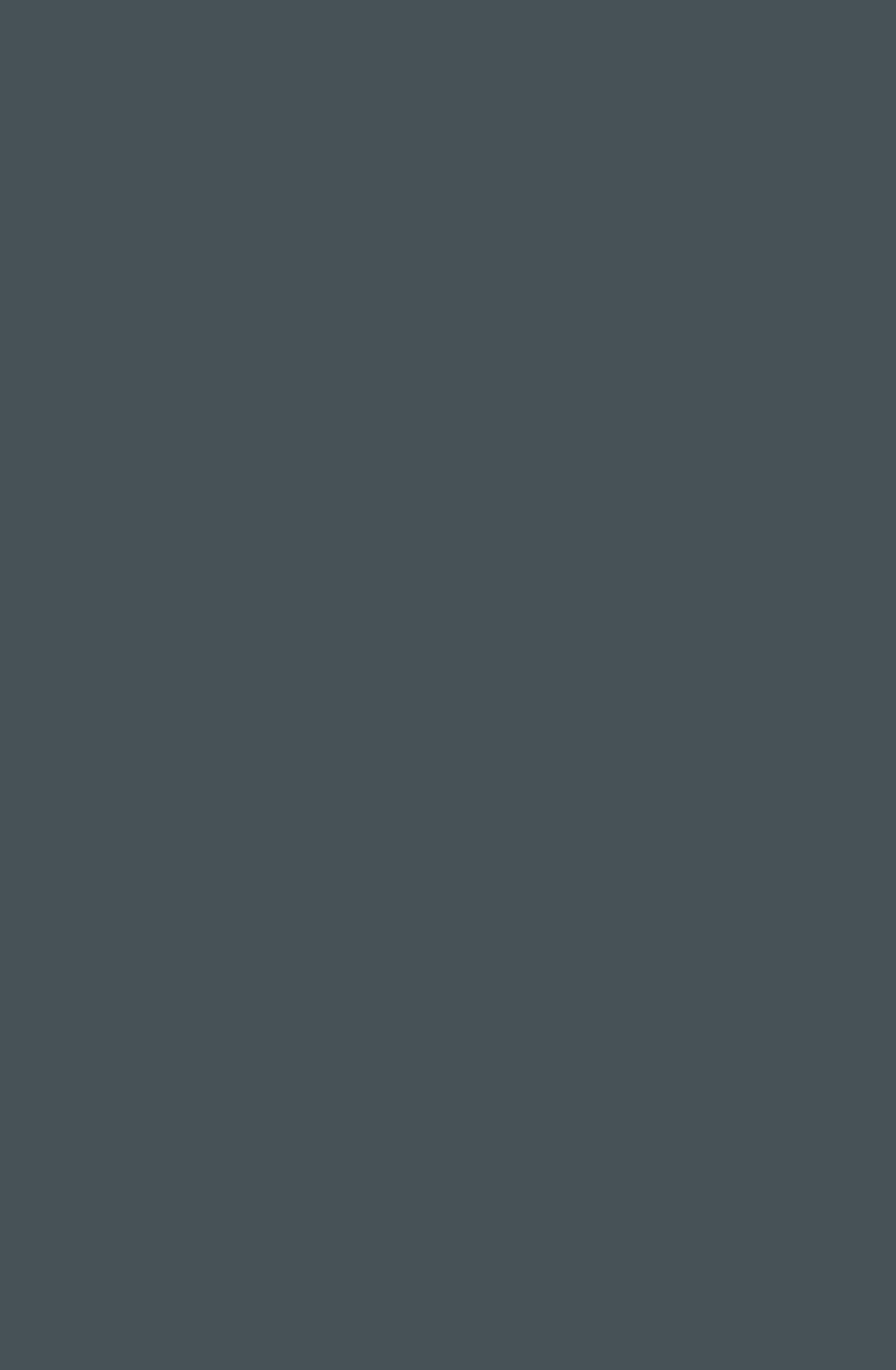Show the bounding box coordinates of the region that should be clicked to follow the instruction: "Click on the 'Brand New Tools' link."

None